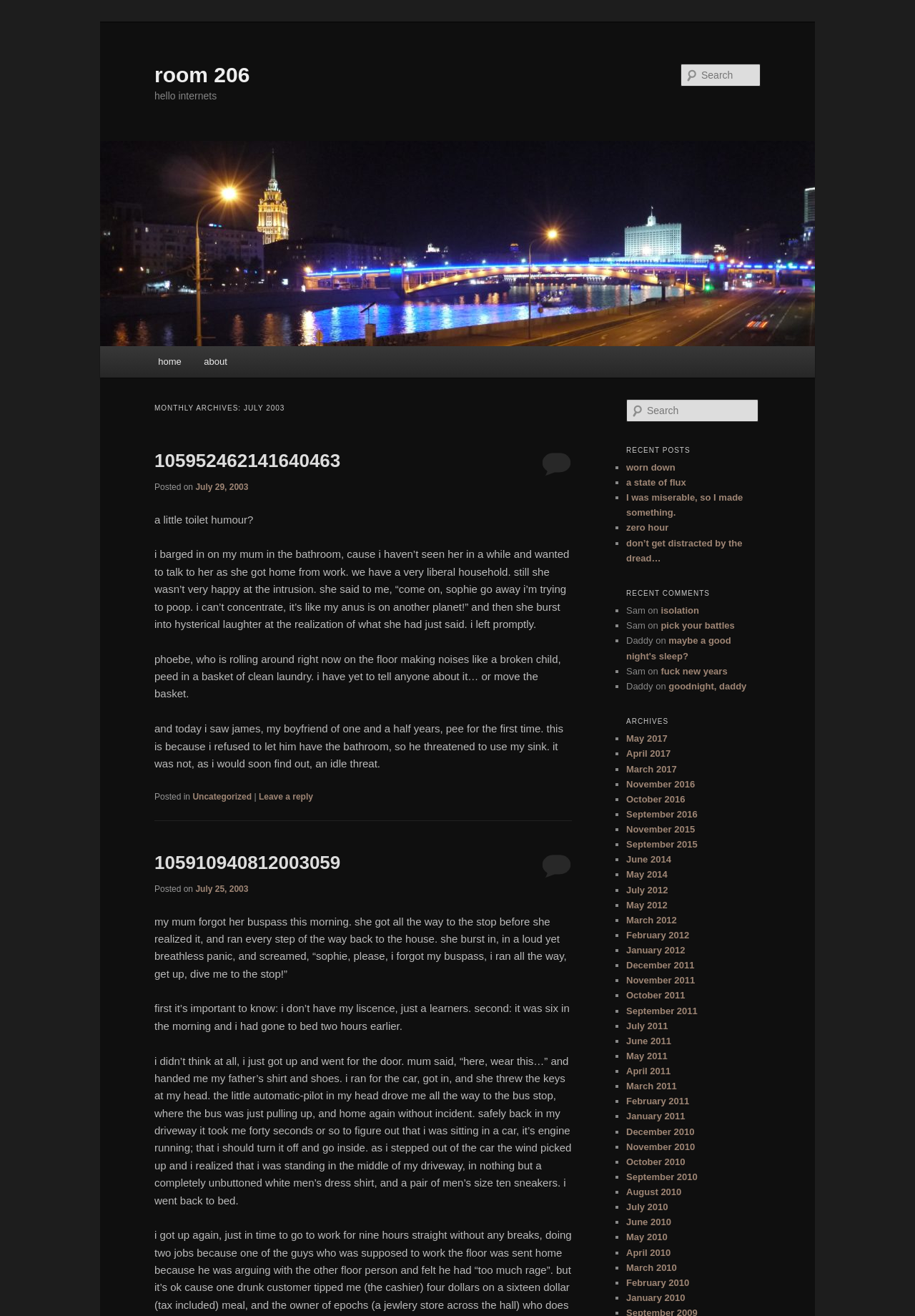Please identify the bounding box coordinates of the clickable region that I should interact with to perform the following instruction: "Go to home page". The coordinates should be expressed as four float numbers between 0 and 1, i.e., [left, top, right, bottom].

[0.16, 0.263, 0.211, 0.286]